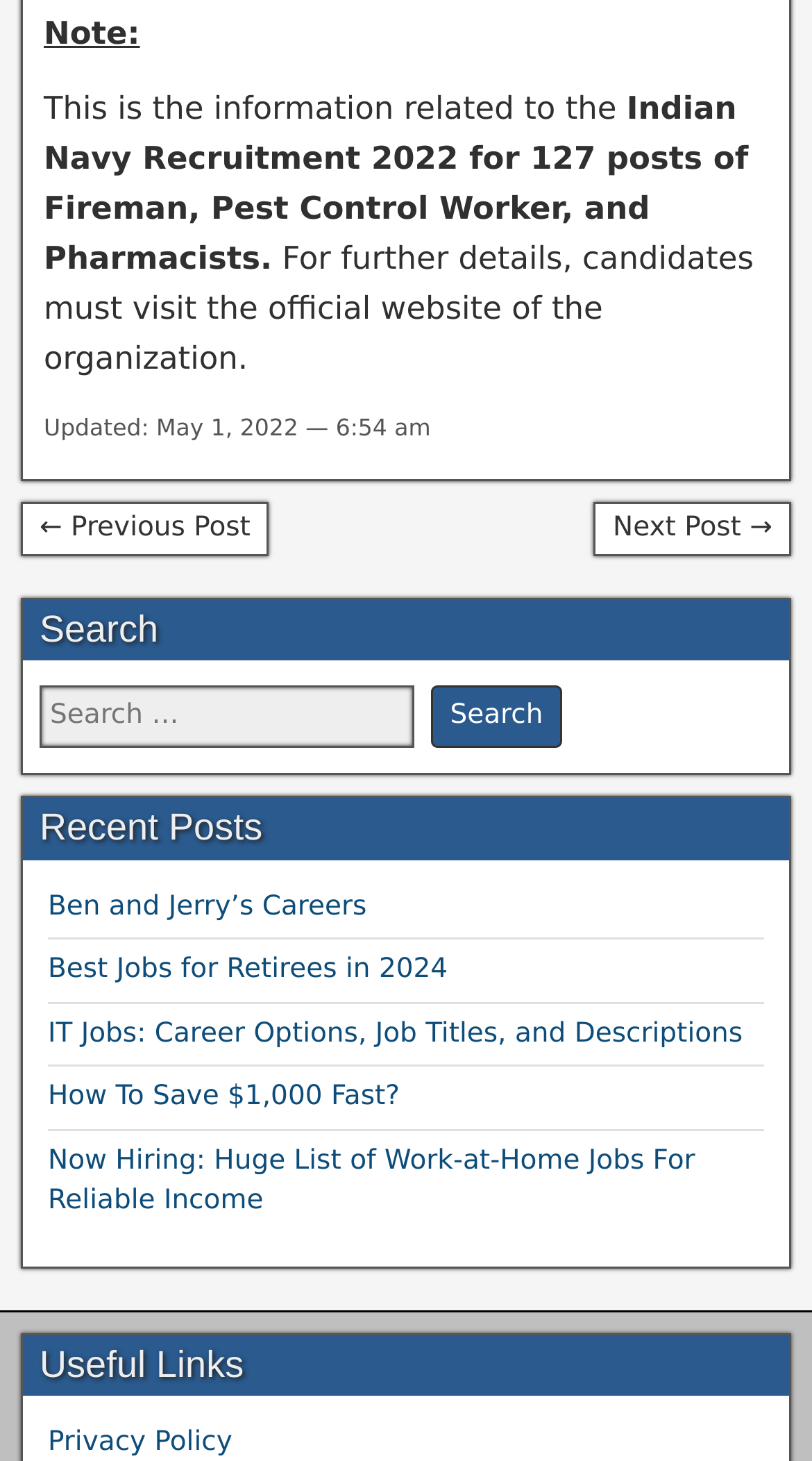Locate the coordinates of the bounding box for the clickable region that fulfills this instruction: "View recent posts".

[0.028, 0.546, 0.972, 0.588]